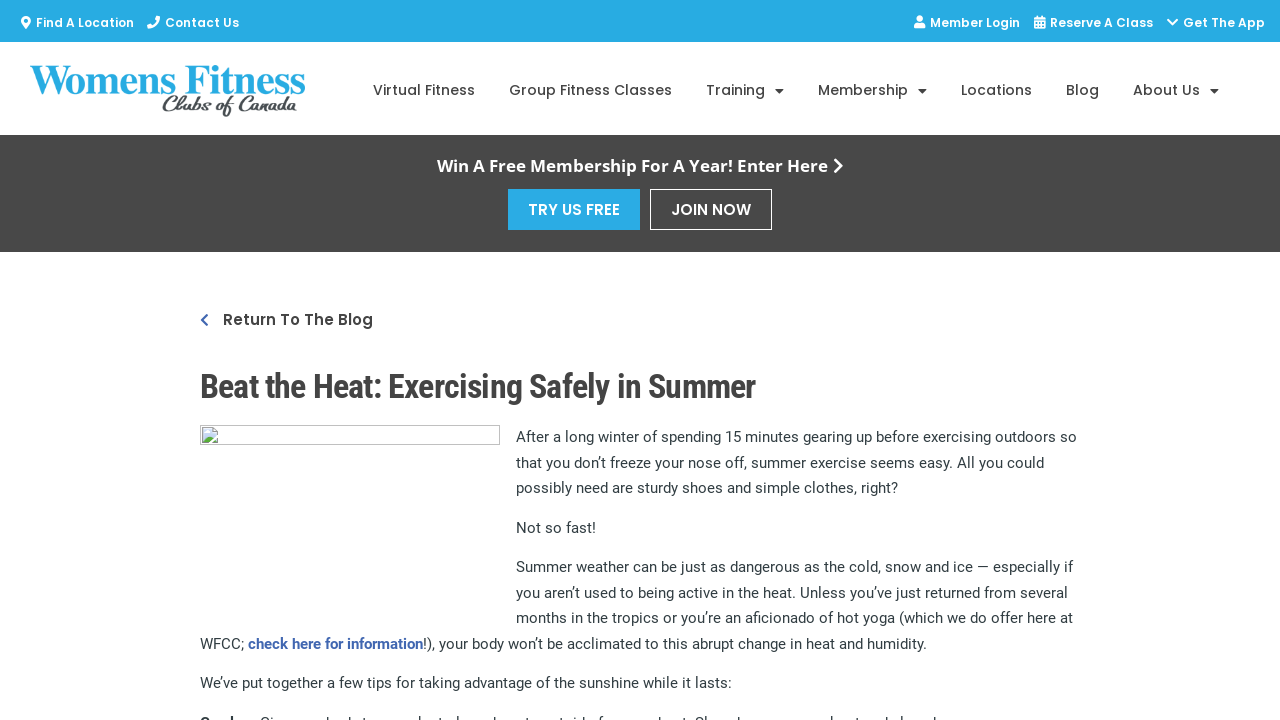Identify the bounding box coordinates of the clickable region to carry out the given instruction: "Click the link to Our Ministry".

None